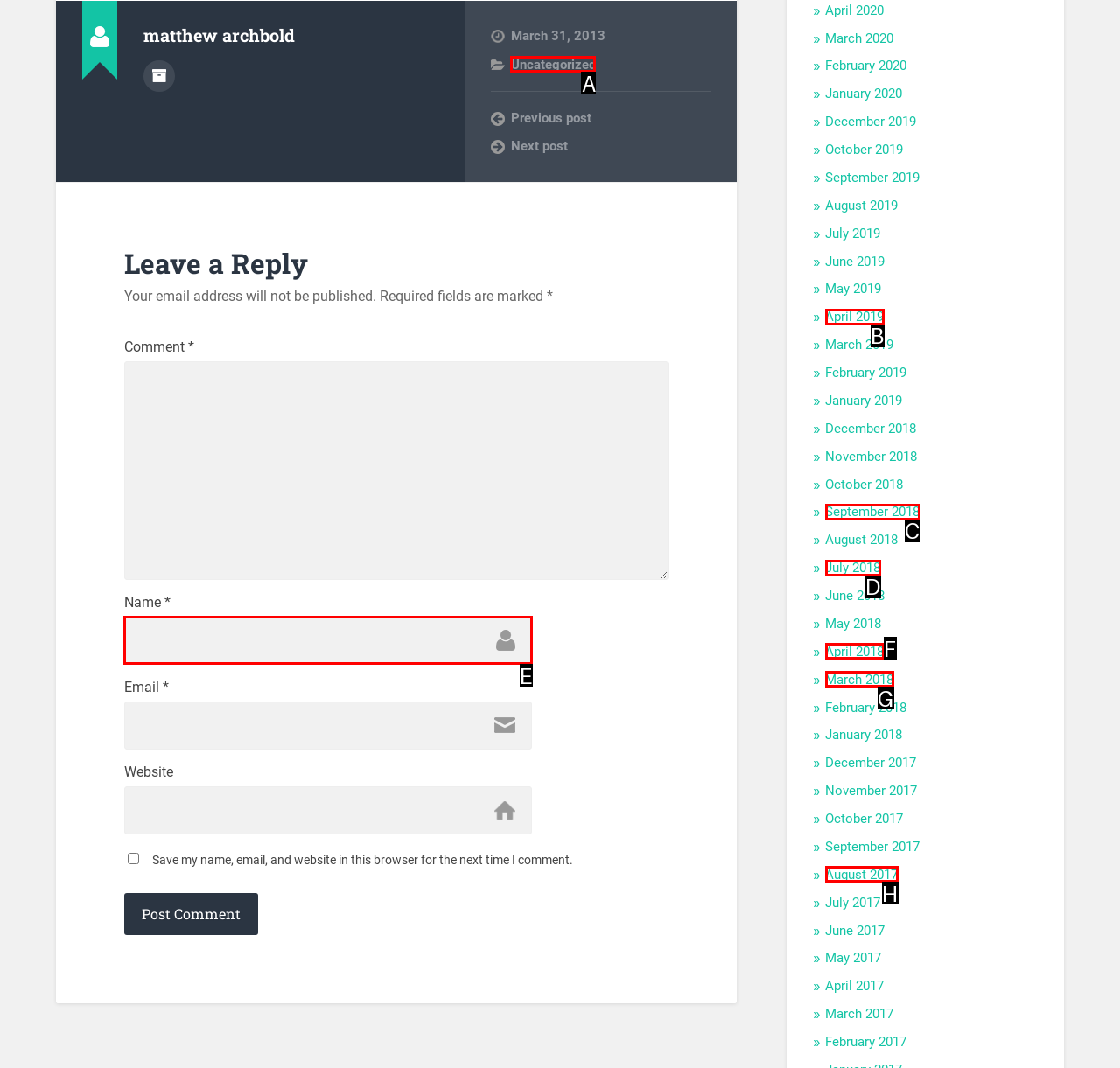From the options presented, which lettered element matches this description: Uncategorized
Reply solely with the letter of the matching option.

A